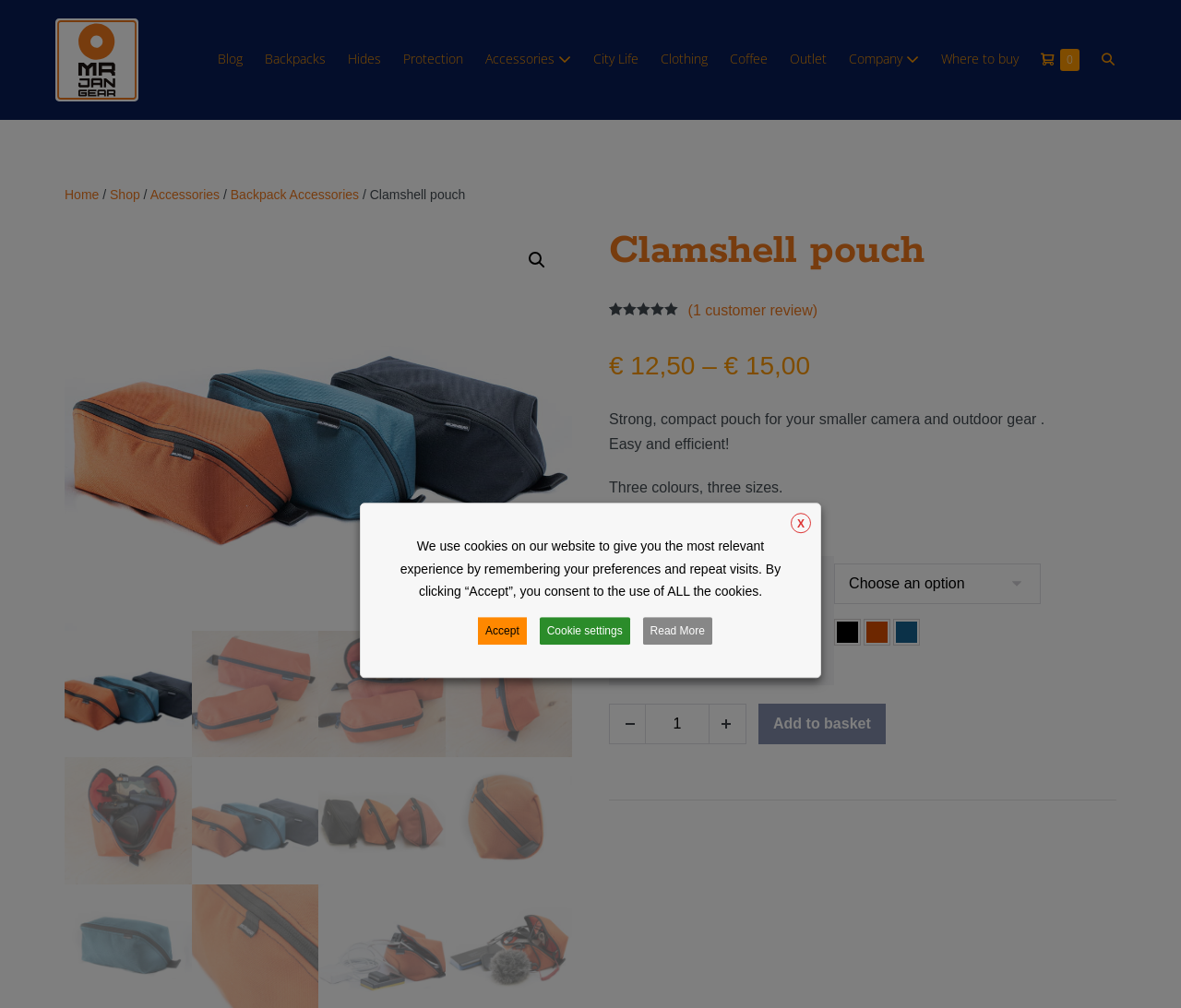Could you indicate the bounding box coordinates of the region to click in order to complete this instruction: "View product details".

[0.738, 0.223, 0.914, 0.726]